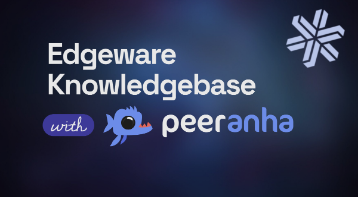Thoroughly describe everything you see in the image.

The image showcases a sleek and modern graphic promoting the "Edgeware Knowledgebase" in collaboration with "Peeranha." The design features the prominently displayed title "Edgeware Knowledgebase" in a clean, bold font, evoking a sense of innovation and reliability. The term "with" is elegantly nestled within a colorful emblem that includes a cartoonish fish symbol, representing the vibrant community aspect of Peeranha. The background is a gradient of deep blue tones, giving it a tech-savvy feel, while a geometric snowflake motif in the corner adds a touch of creativity and uniqueness. This visually engaging image encapsulates the synergy between Edgeware and Peeranha, highlighting their collective efforts in fostering knowledge sharing within the digital landscape.